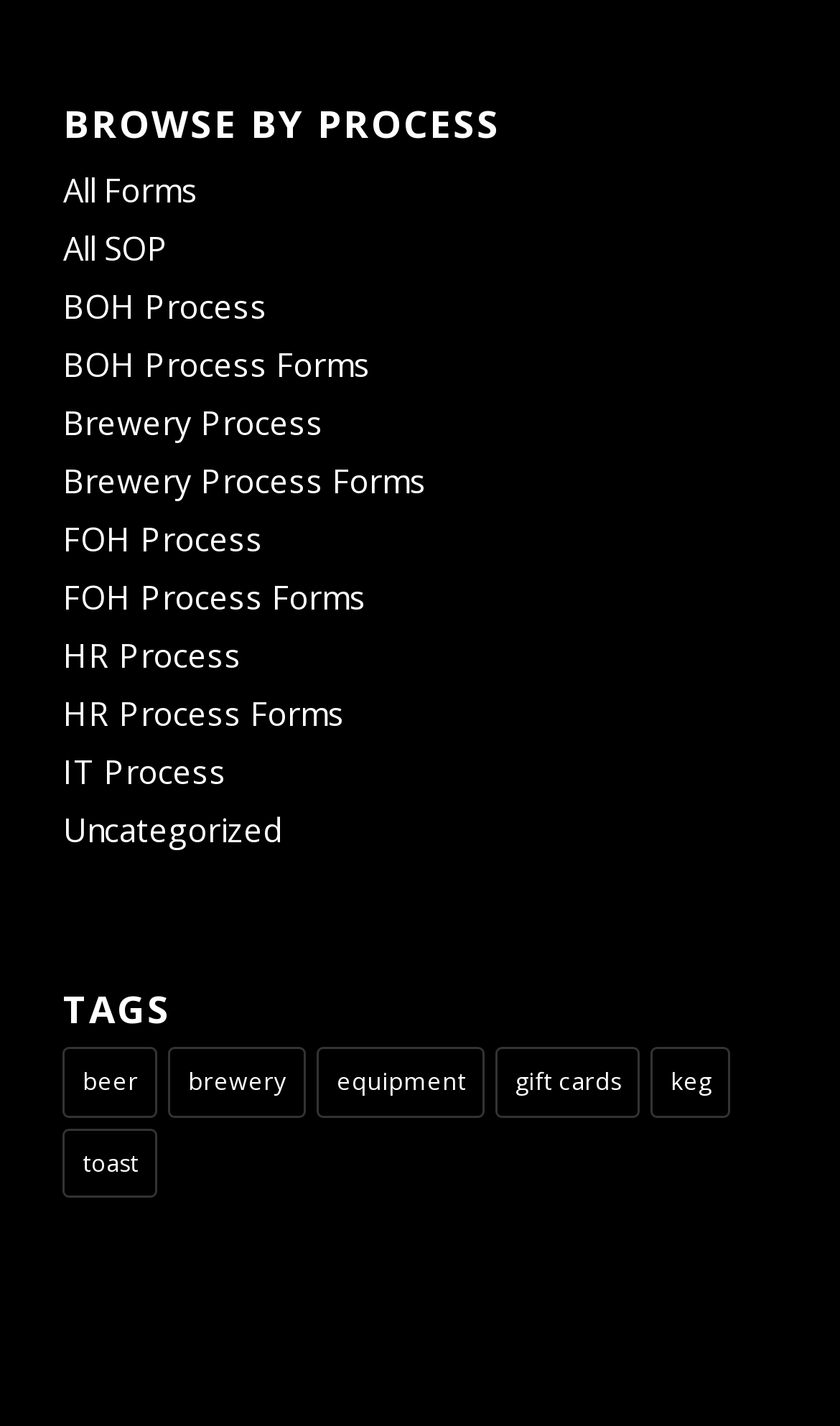How many process categories are available?
Using the image as a reference, answer the question in detail.

I counted the number of links under the 'BROWSE BY PROCESS' heading, which are 'All Forms', 'All SOP', 'BOH Process', 'BOH Process Forms', 'Brewery Process', 'Brewery Process Forms', 'FOH Process', 'FOH Process Forms', 'HR Process', 'HR Process Forms', 'IT Process', and 'Uncategorized'. There are 12 links in total, but 'All Forms' and 'All SOP' are not specific process categories, so I excluded them. Therefore, there are 9 process categories available.